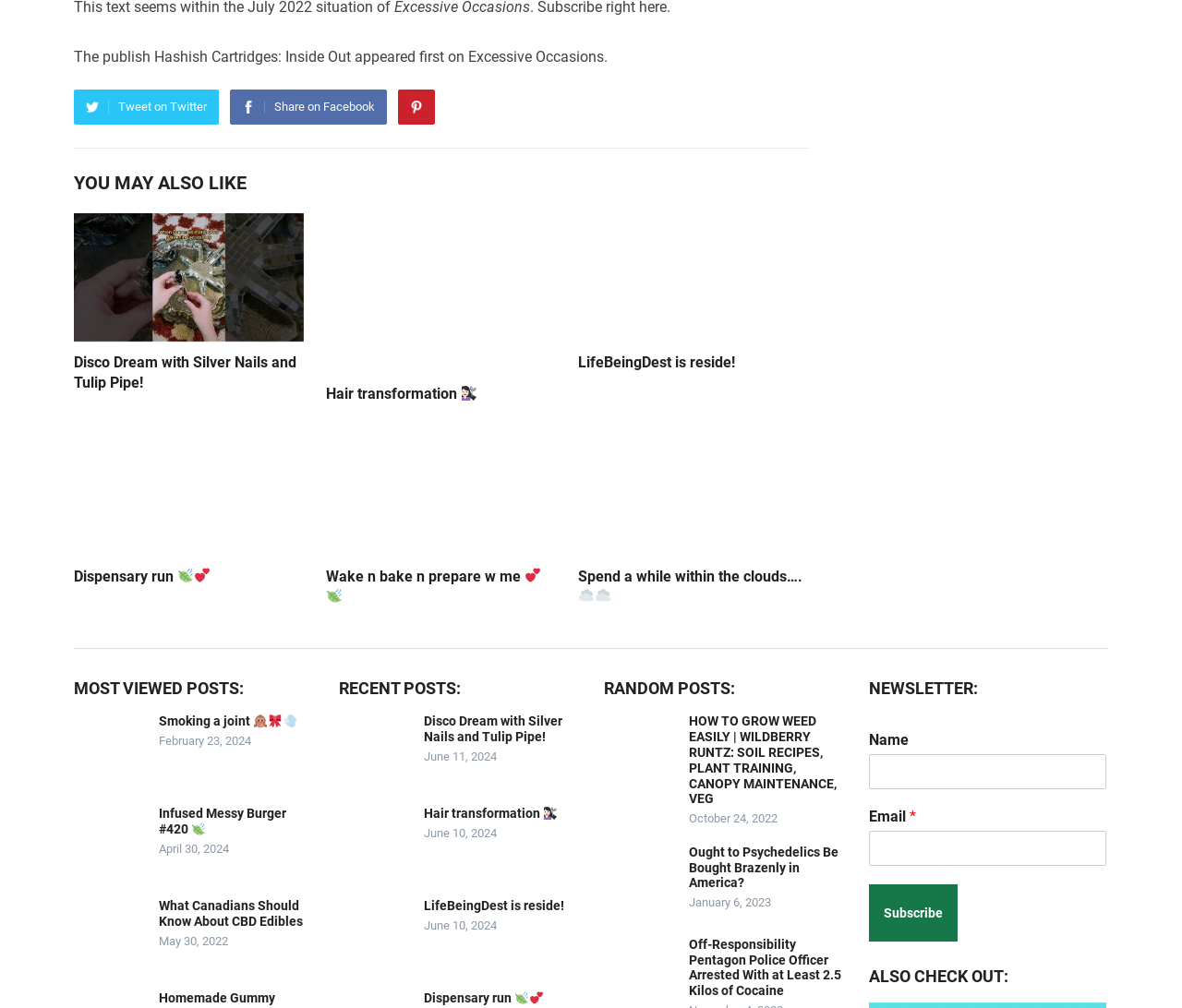What is the theme of the webpage? Analyze the screenshot and reply with just one word or a short phrase.

Cannabis